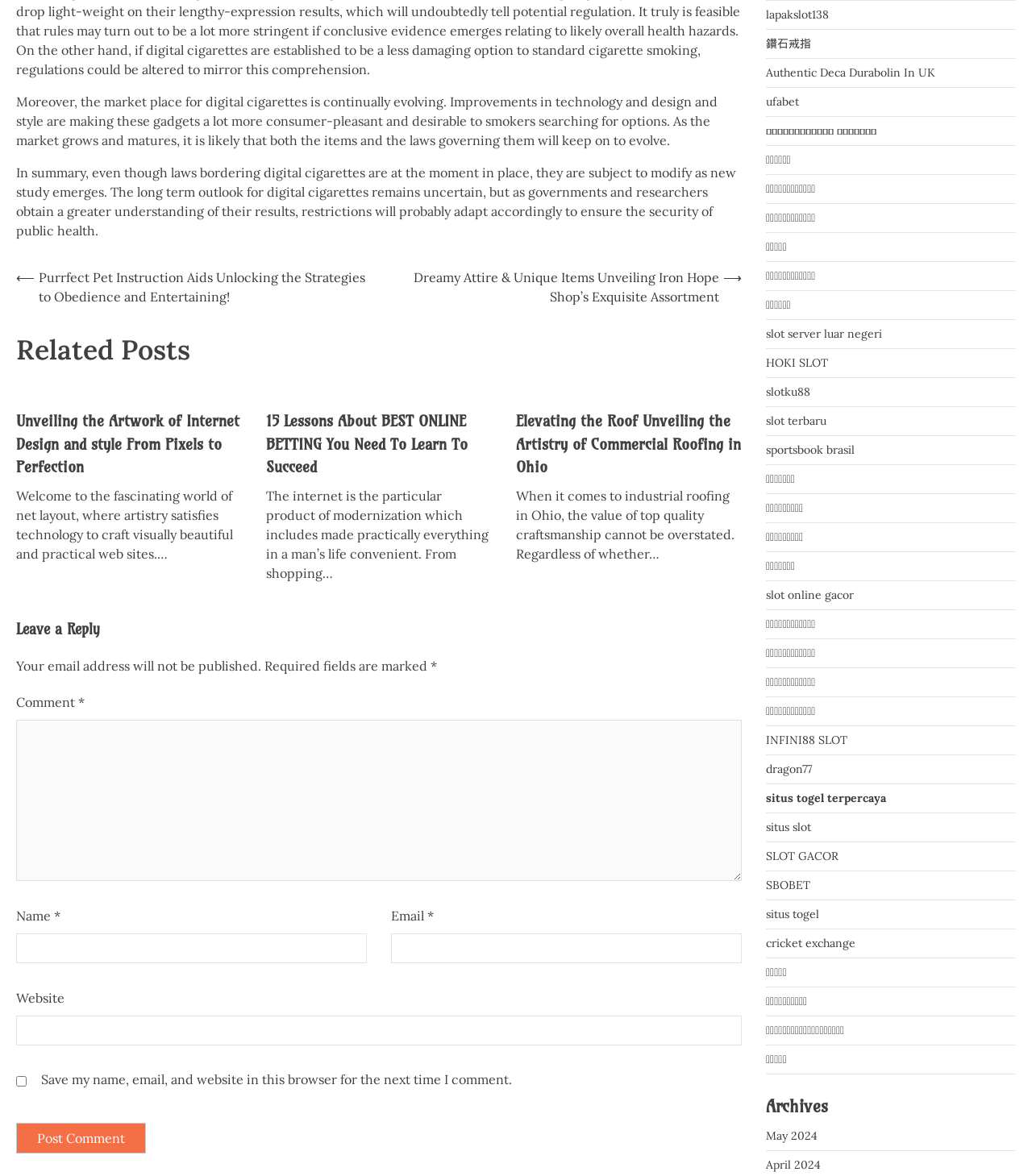Please find the bounding box coordinates of the section that needs to be clicked to achieve this instruction: "Click on the 'Post Comment' button".

[0.016, 0.955, 0.141, 0.981]